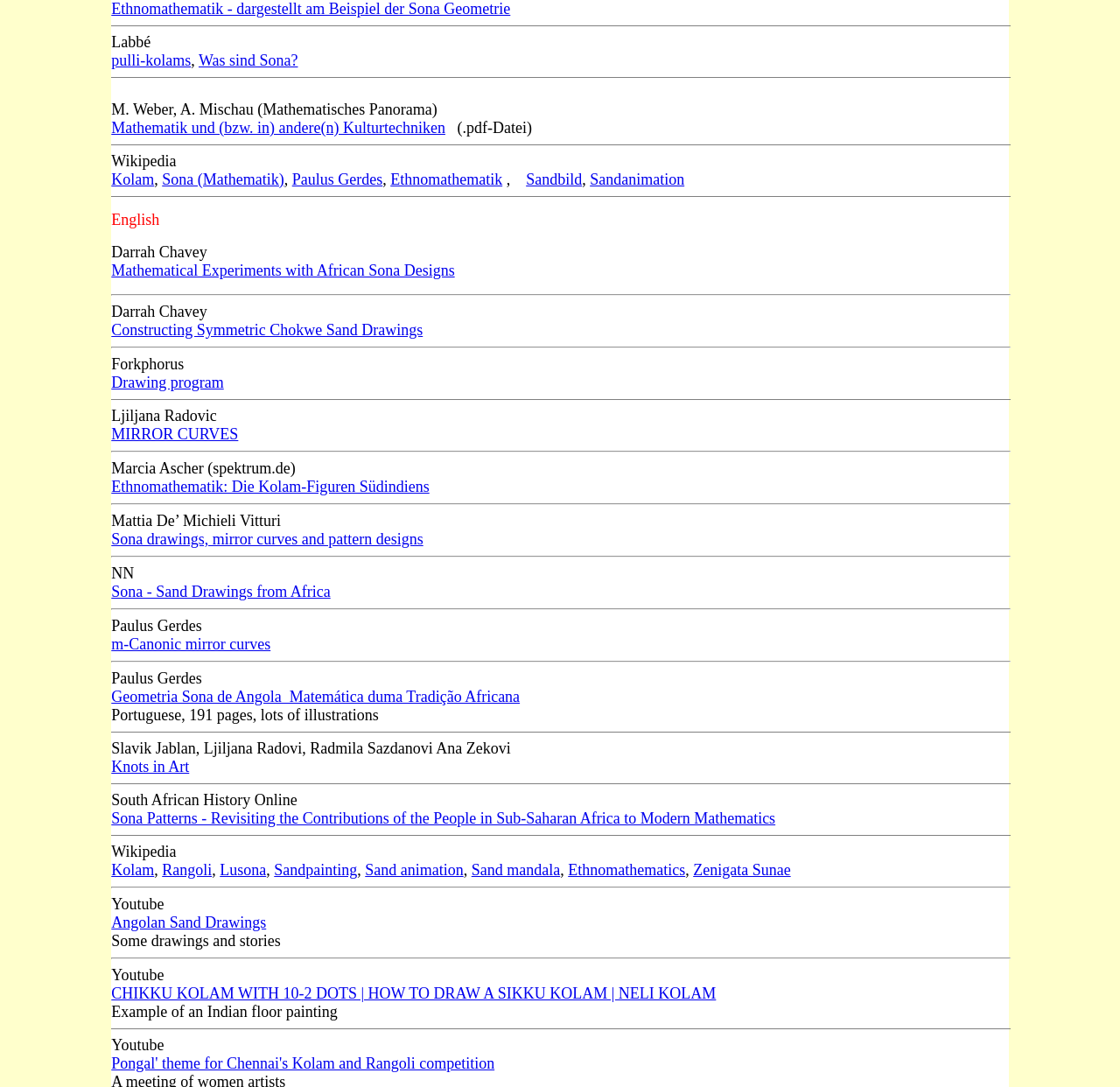Given the description: "Ethnomathematics", determine the bounding box coordinates of the UI element. The coordinates should be formatted as four float numbers between 0 and 1, [left, top, right, bottom].

[0.507, 0.792, 0.612, 0.808]